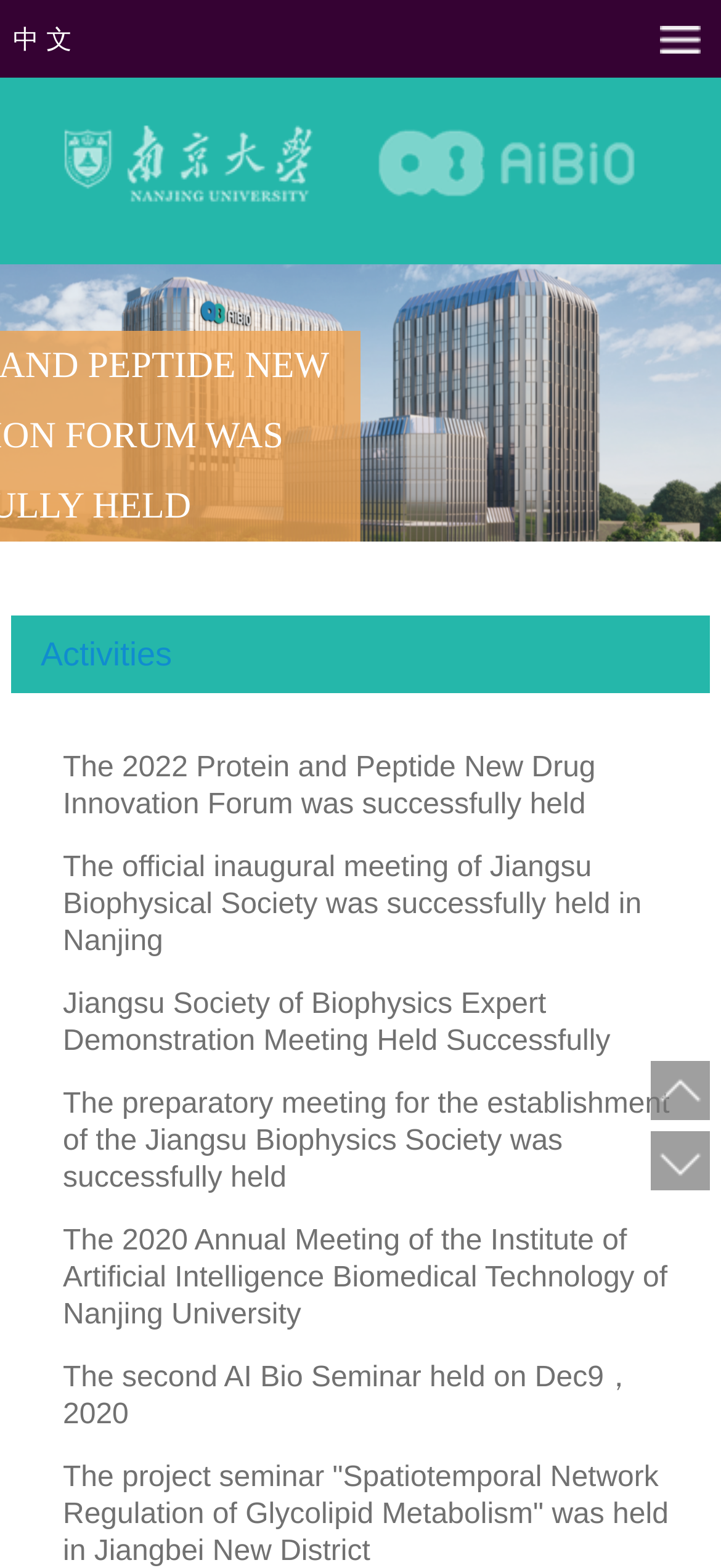Locate the bounding box coordinates of the segment that needs to be clicked to meet this instruction: "Log in to the forum".

None